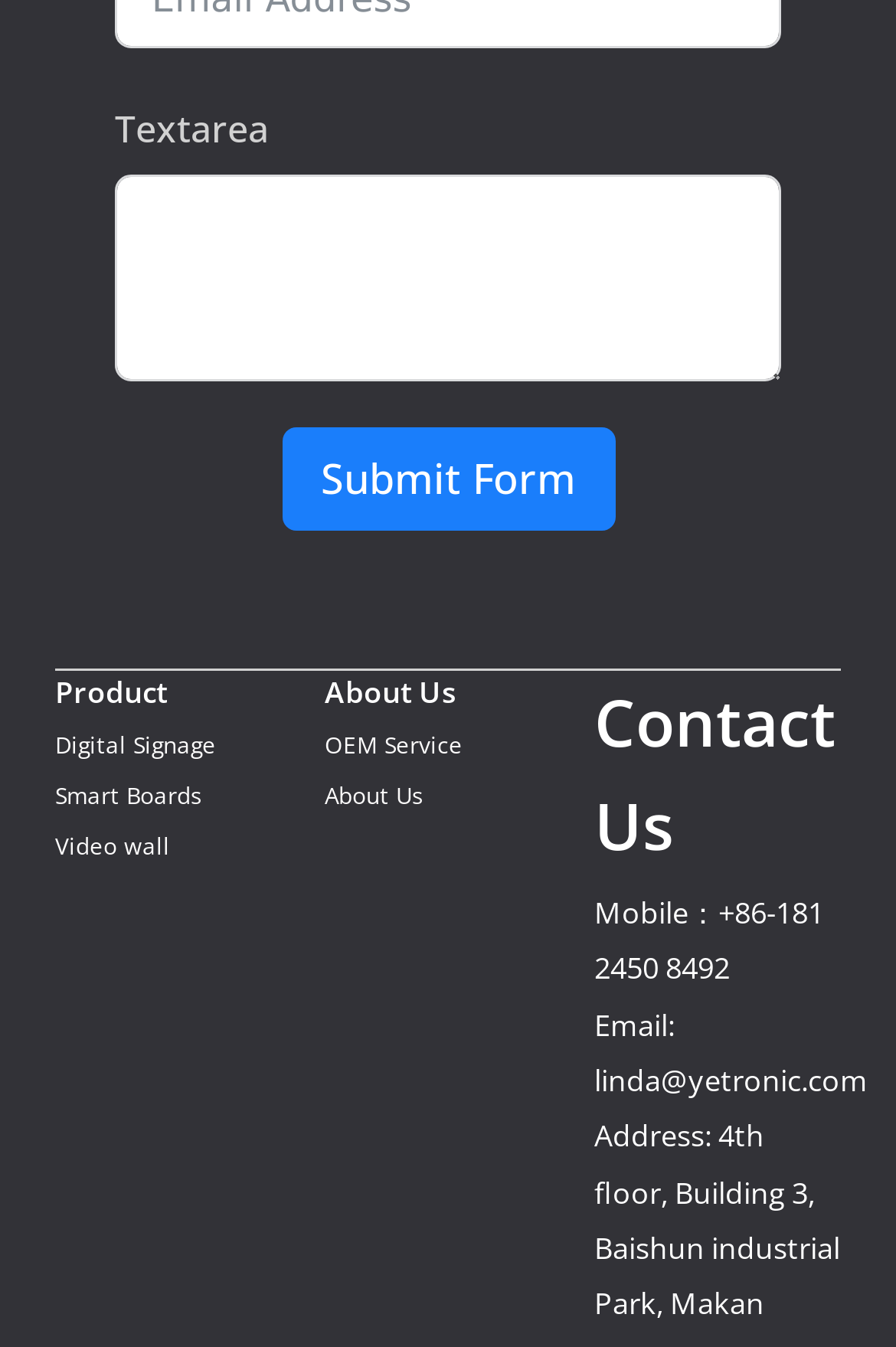What is the contact email address?
Please respond to the question thoroughly and include all relevant details.

The contact information section includes a static text element with the email address 'linda@yetronic.com', which is likely the contact email address.